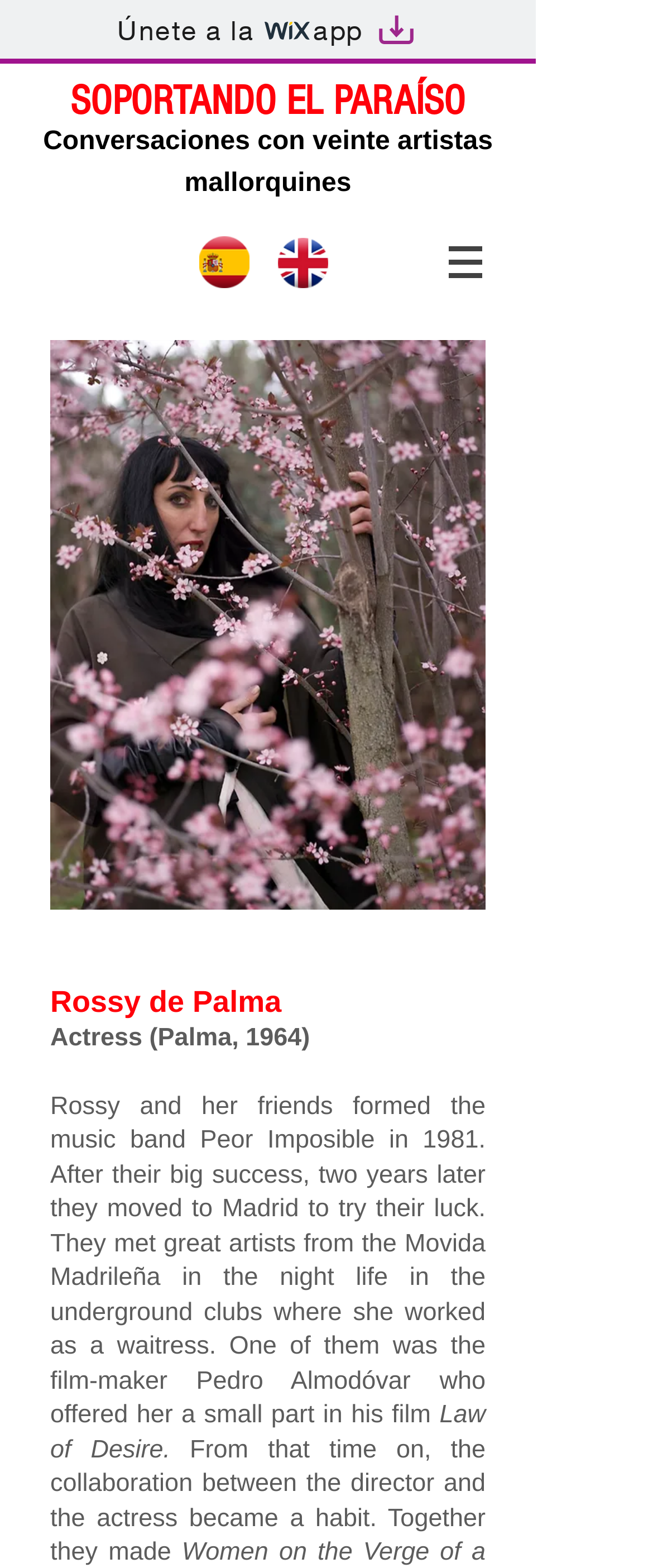Provide the bounding box coordinates of the HTML element this sentence describes: "Únete a la app". The bounding box coordinates consist of four float numbers between 0 and 1, i.e., [left, top, right, bottom].

[0.0, 0.0, 0.821, 0.041]